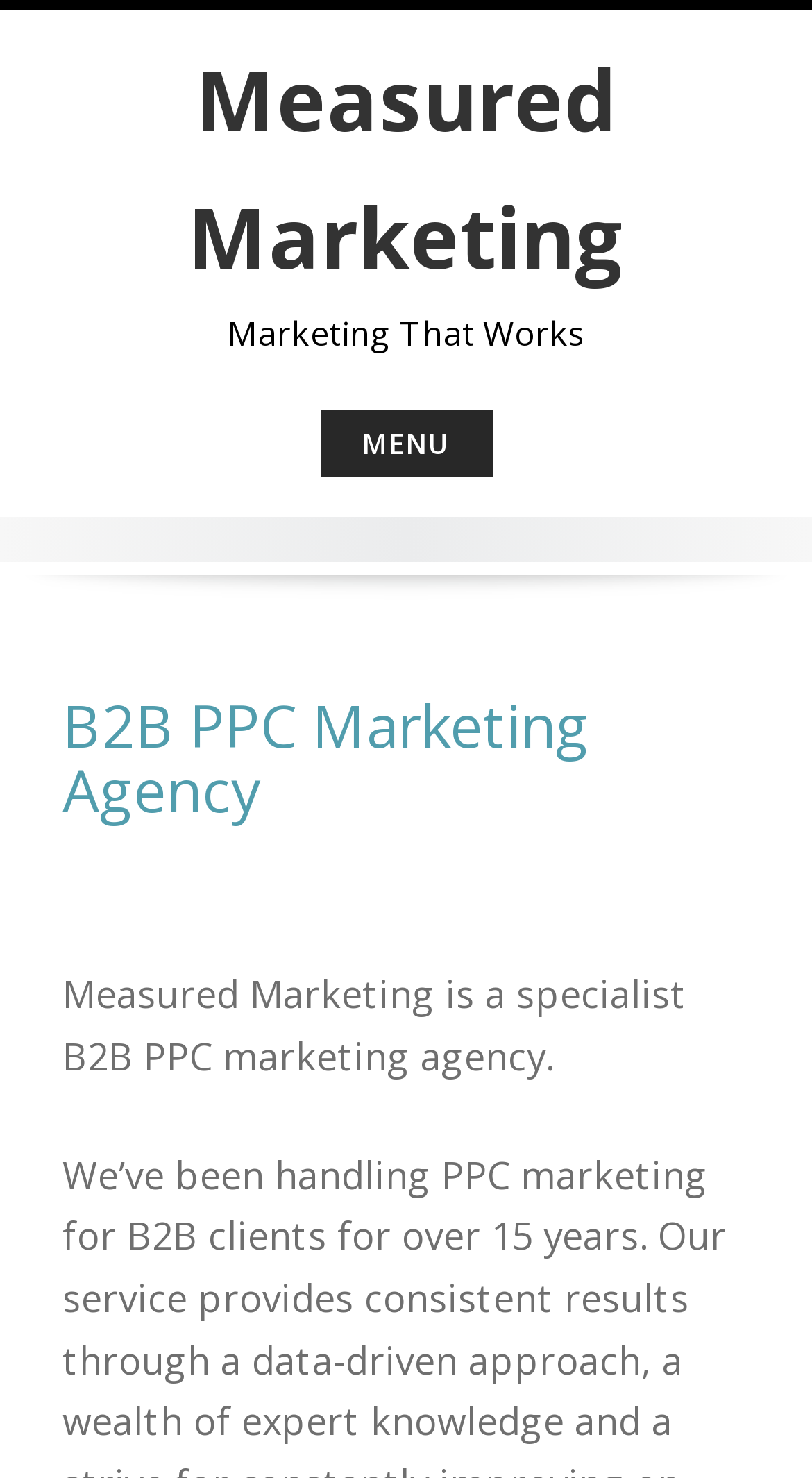What is the name of the marketing agency?
From the image, provide a succinct answer in one word or a short phrase.

Measured Marketing